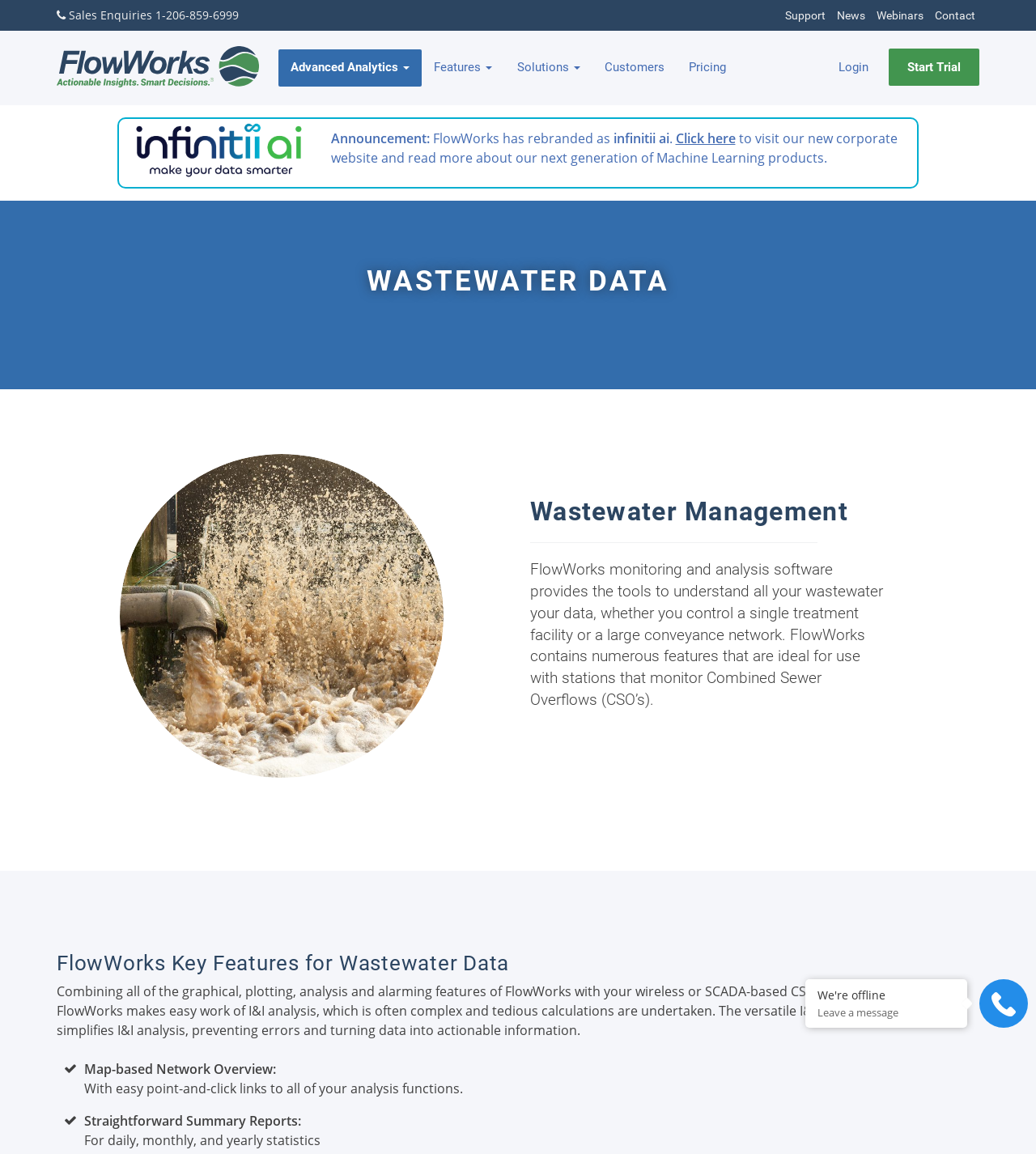Please identify the bounding box coordinates of the element's region that I should click in order to complete the following instruction: "Click on FlowWorks". The bounding box coordinates consist of four float numbers between 0 and 1, i.e., [left, top, right, bottom].

[0.055, 0.051, 0.25, 0.063]